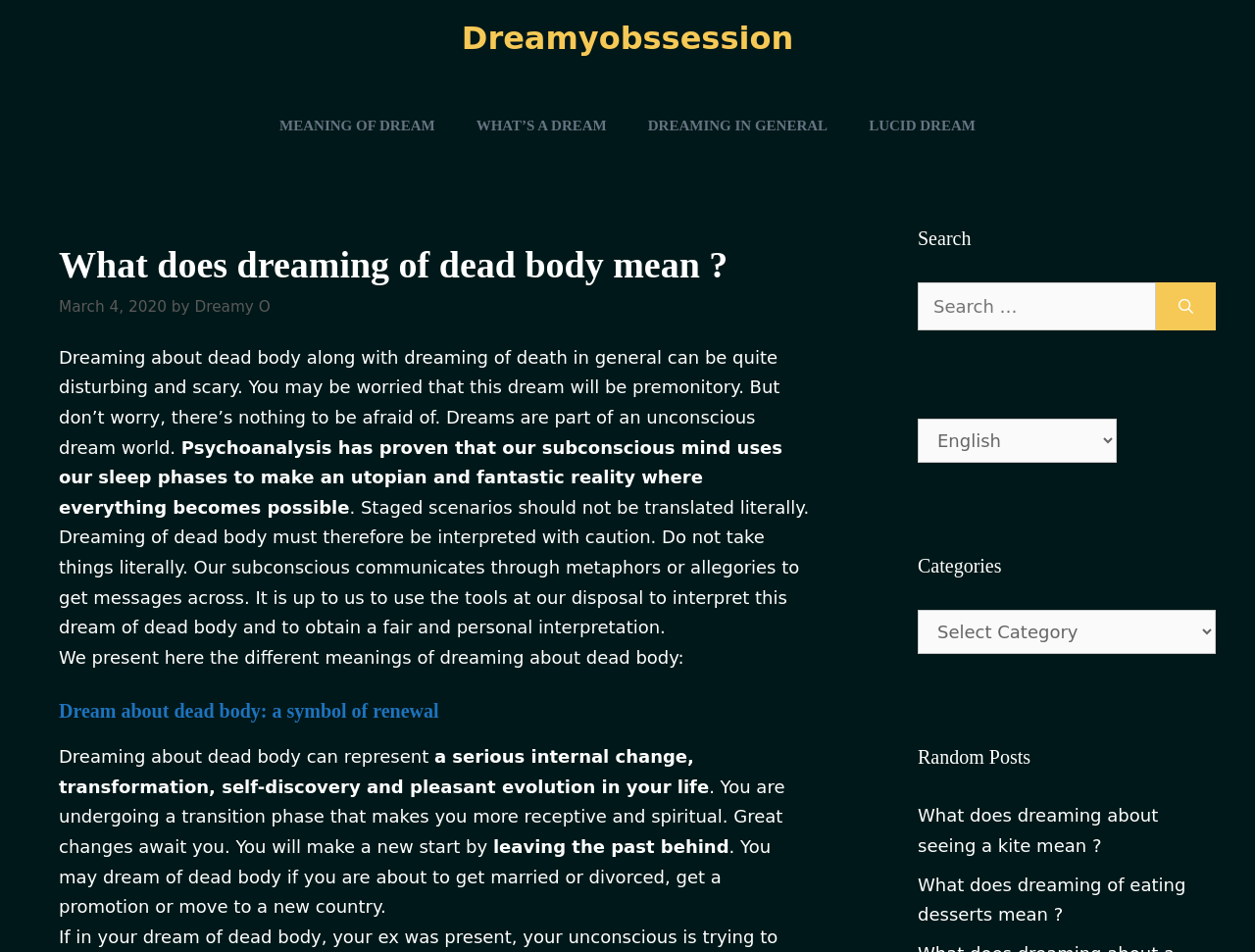Given the description "Dreamy O", determine the bounding box of the corresponding UI element.

[0.155, 0.313, 0.215, 0.331]